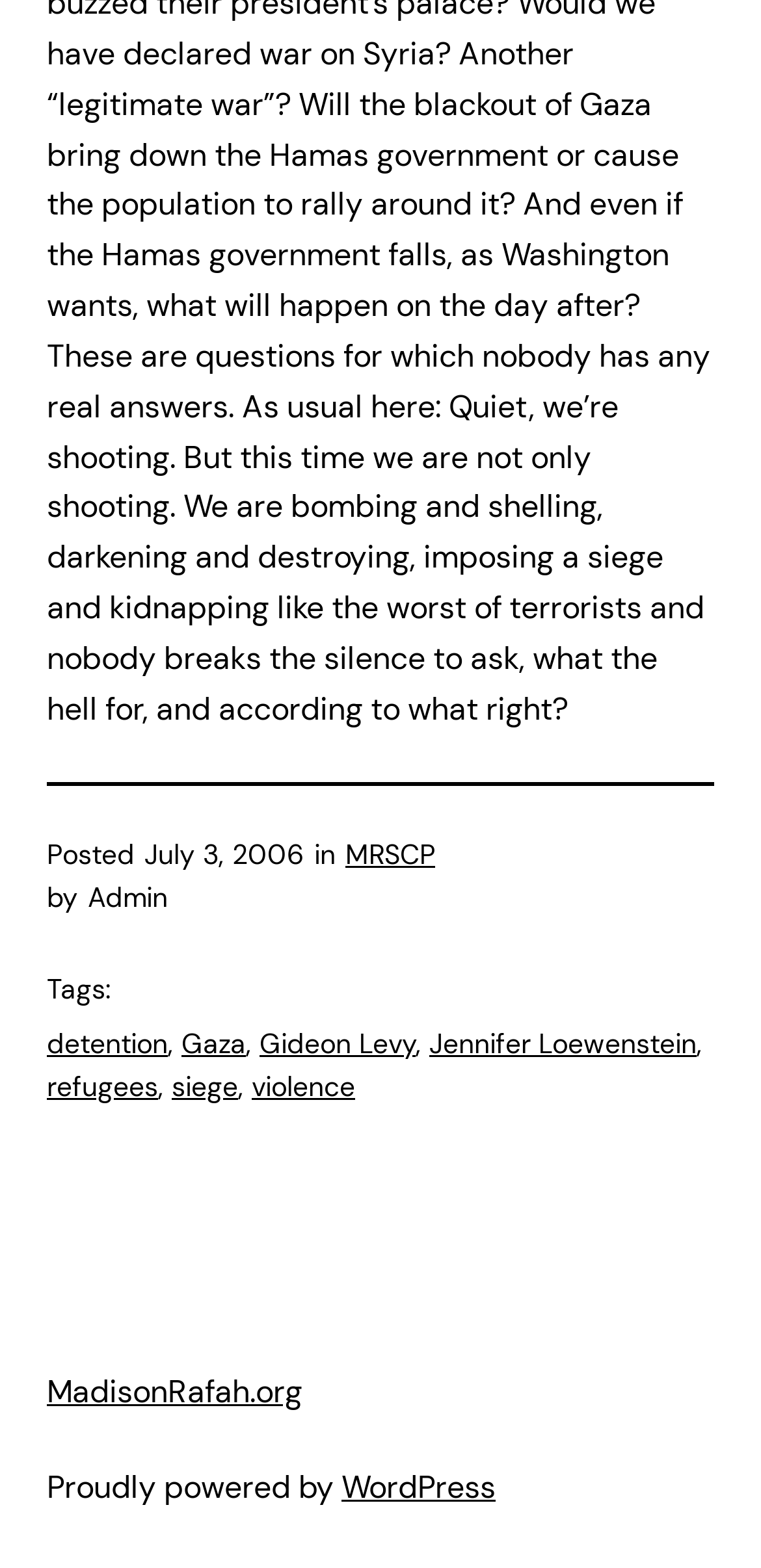What is the name of the website?
Give a one-word or short phrase answer based on the image.

MadisonRafah.org